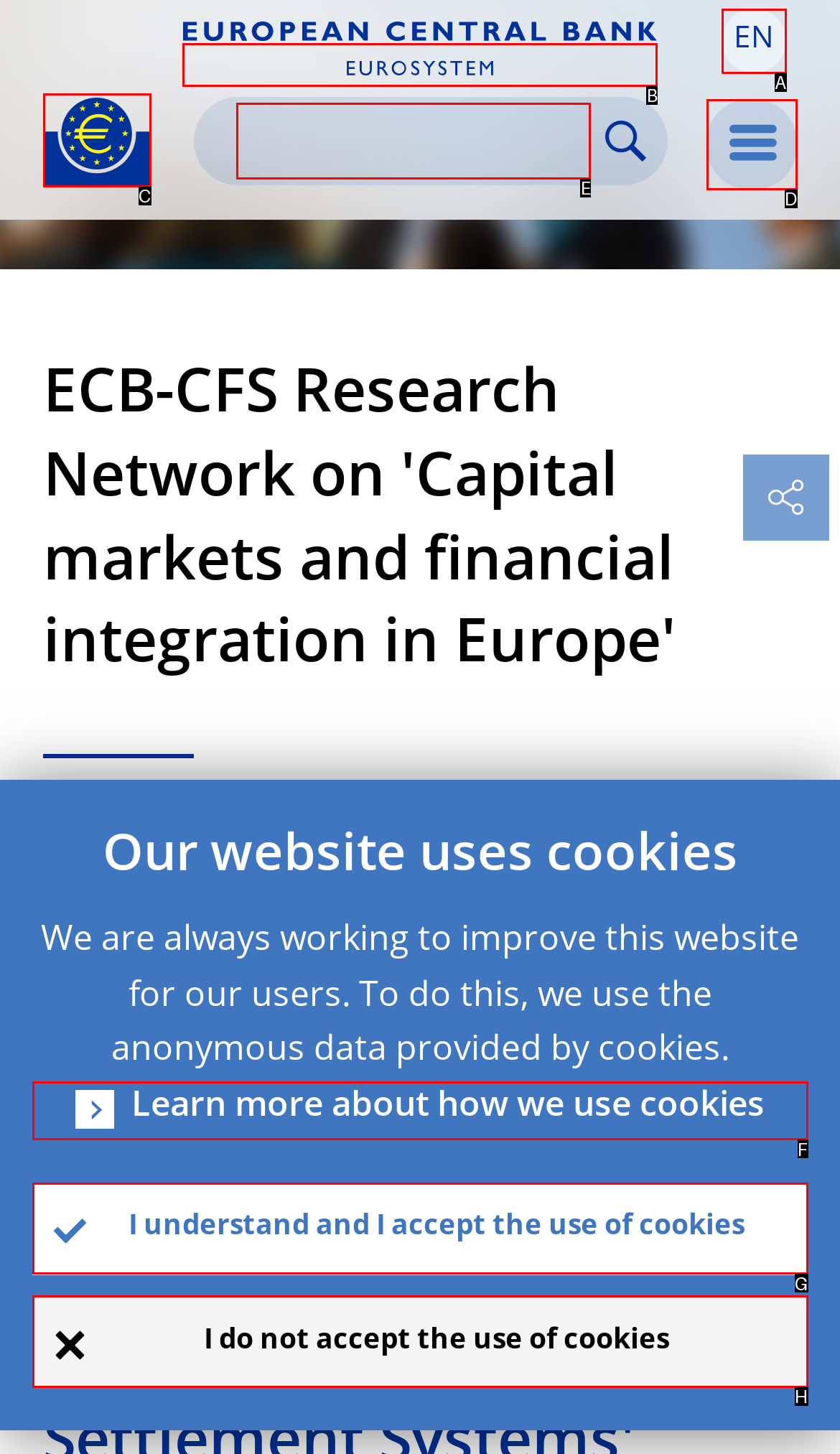Choose the HTML element you need to click to achieve the following task: Search for a topic
Respond with the letter of the selected option from the given choices directly.

E